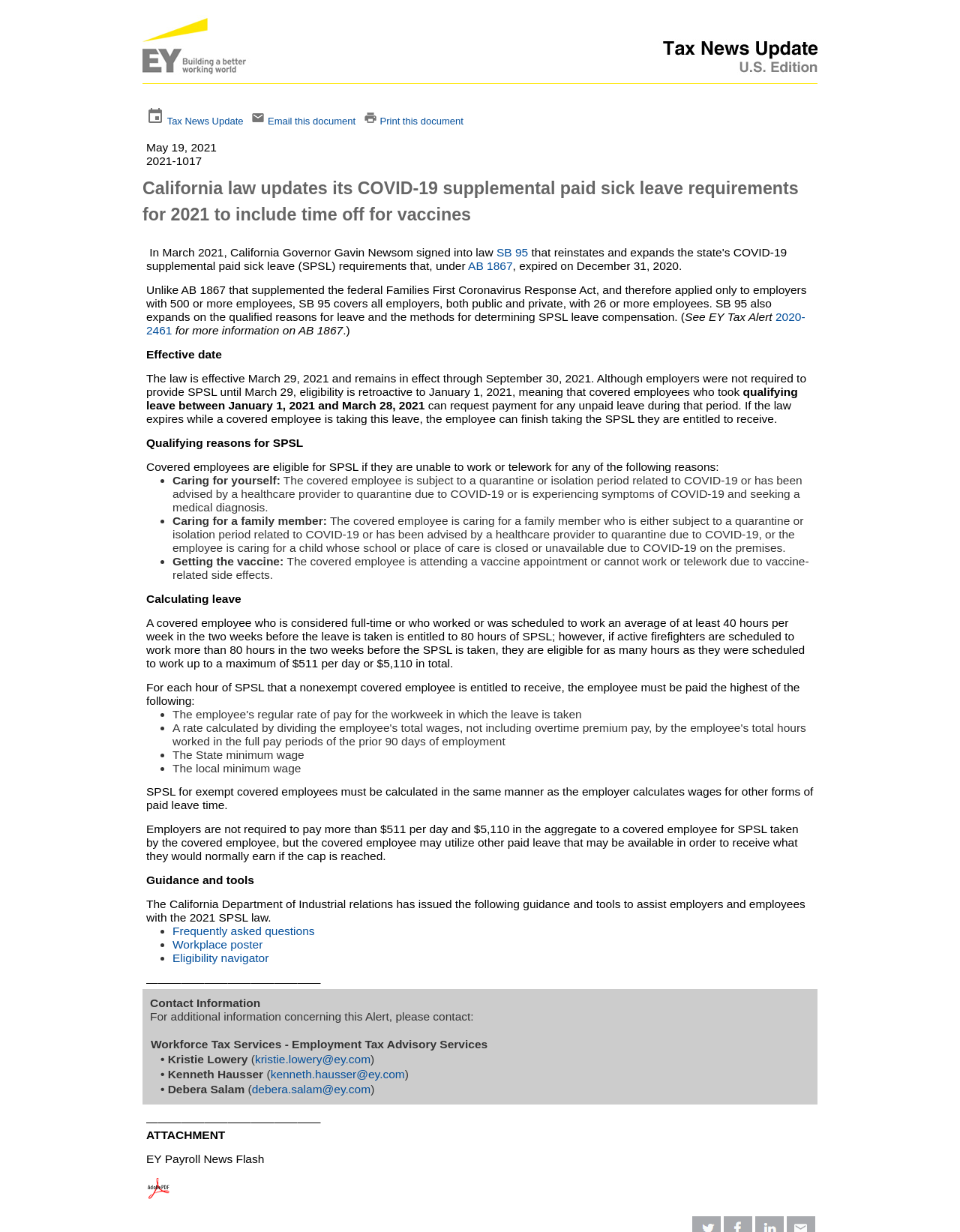Kindly determine the bounding box coordinates for the area that needs to be clicked to execute this instruction: "Contact Kristie Lowery".

[0.266, 0.855, 0.386, 0.865]